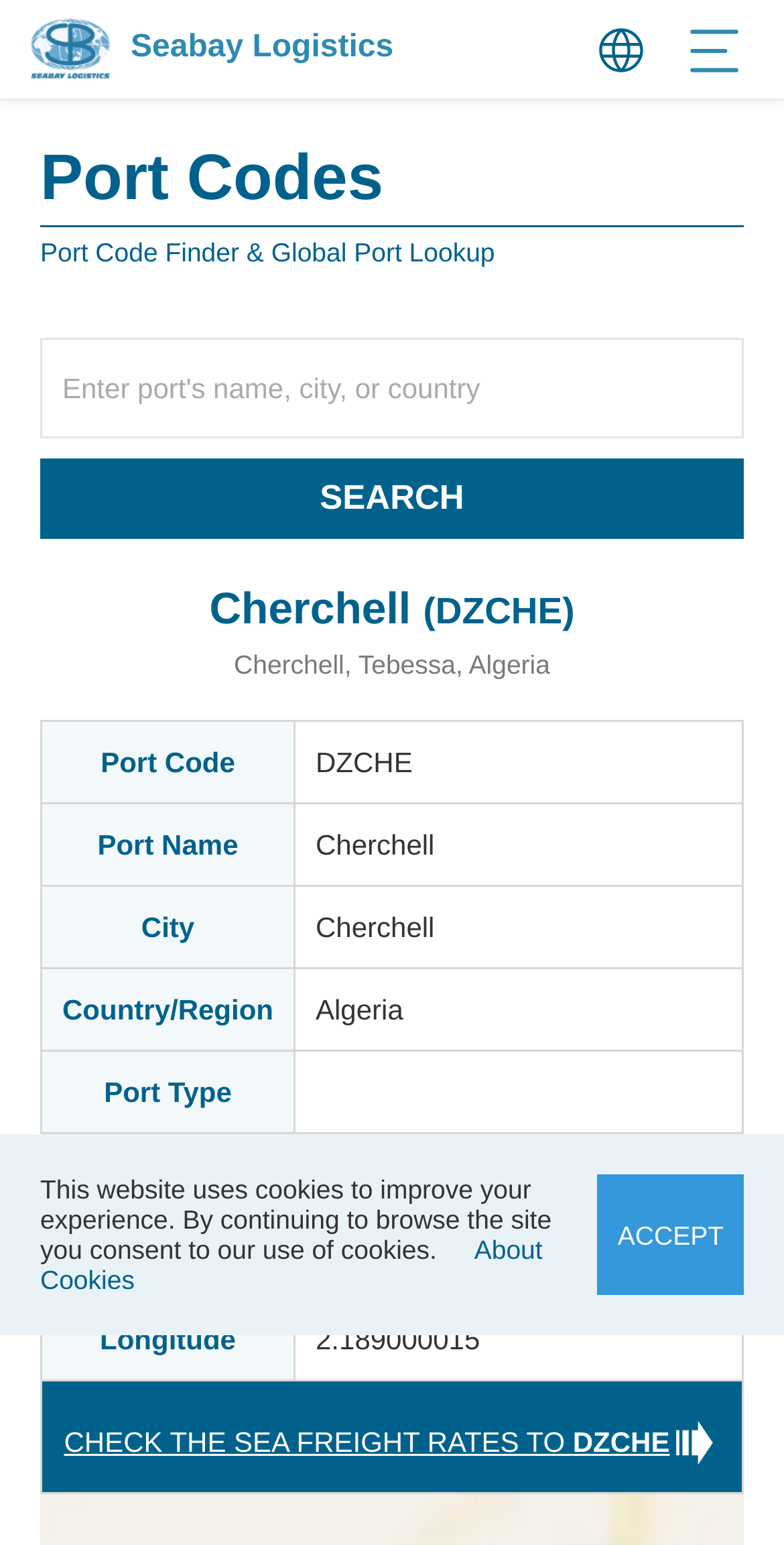Find the bounding box coordinates for the element that must be clicked to complete the instruction: "Get detailed information on Cherchell Port". The coordinates should be four float numbers between 0 and 1, indicated as [left, top, right, bottom].

[0.051, 0.369, 0.949, 0.421]